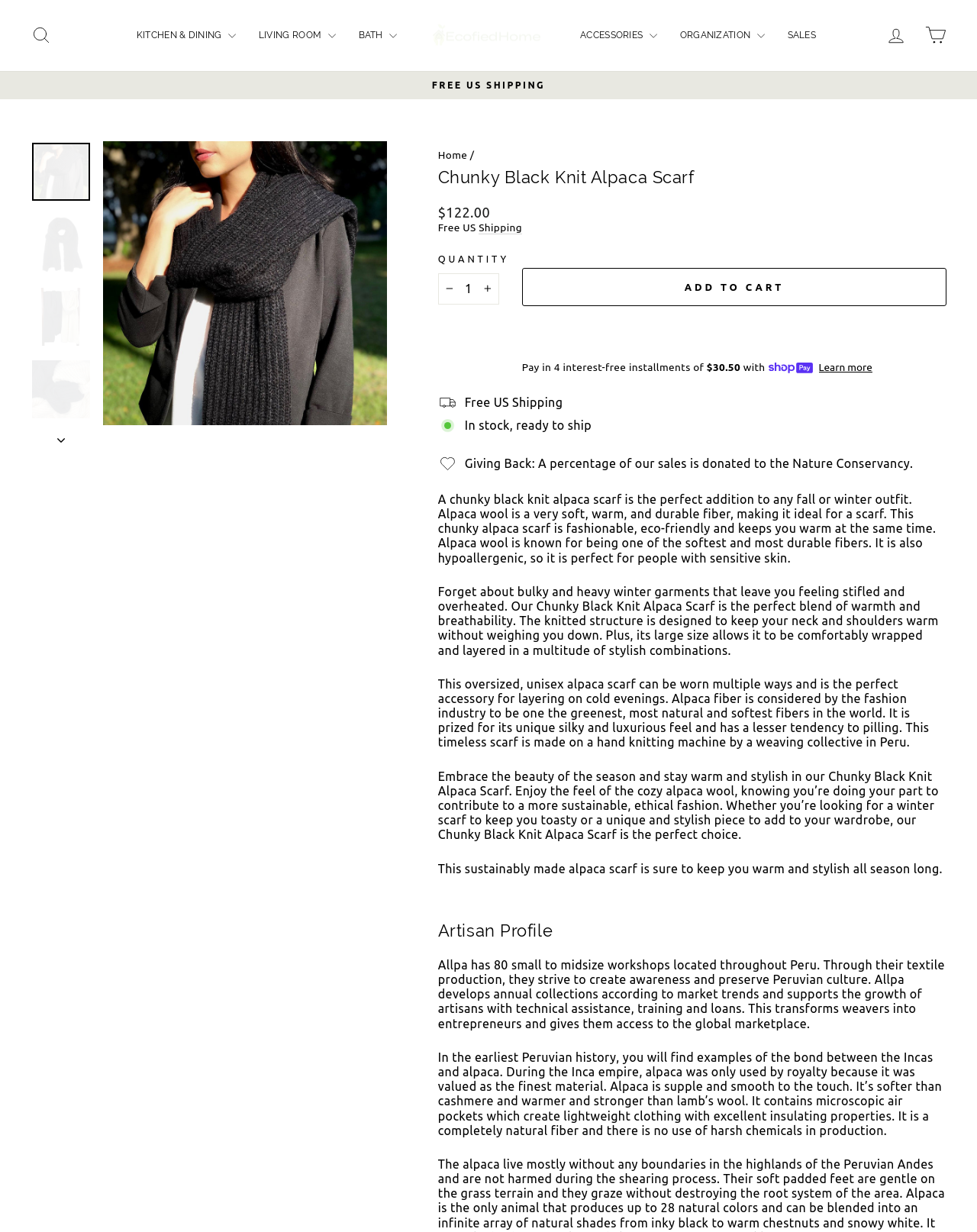Give a comprehensive overview of the webpage, including key elements.

This webpage is about a product, specifically a chunky black alpaca knit scarf. At the top, there is a navigation bar with several links, including "Search", "KITCHEN & DINING", "LIVING ROOM", "BATH", "ACCESSORIES", "ORGANIZATION", and "SALES". Next to the navigation bar is the Ecofied Home logo, which is an image. 

Below the navigation bar, there is a prominent display of the product, with a large image of the scarf and a button to pause the slideshow. Above the product image, there is a notice about free US shipping. 

To the left of the product image, there is a breadcrumbs navigation menu, which shows the current page's location in the website's hierarchy. Below the breadcrumbs, there is a heading that reads "Chunky Black Knit Alpaca Scarf". 

Under the heading, there is a section with product information, including the regular price, a notice about free US shipping, and a quantity selector. Below the product information, there is a call-to-action button to add the product to the cart. 

Further down the page, there are several paragraphs of text that describe the product in detail, including its features, benefits, and materials. The text also mentions the sustainability and eco-friendliness of the product. 

Below the product description, there is a section about the artisan who made the product, including a heading and several paragraphs of text that describe the artisan's background and mission. 

Throughout the page, there are several images of the product, as well as a few buttons and links to other pages on the website.